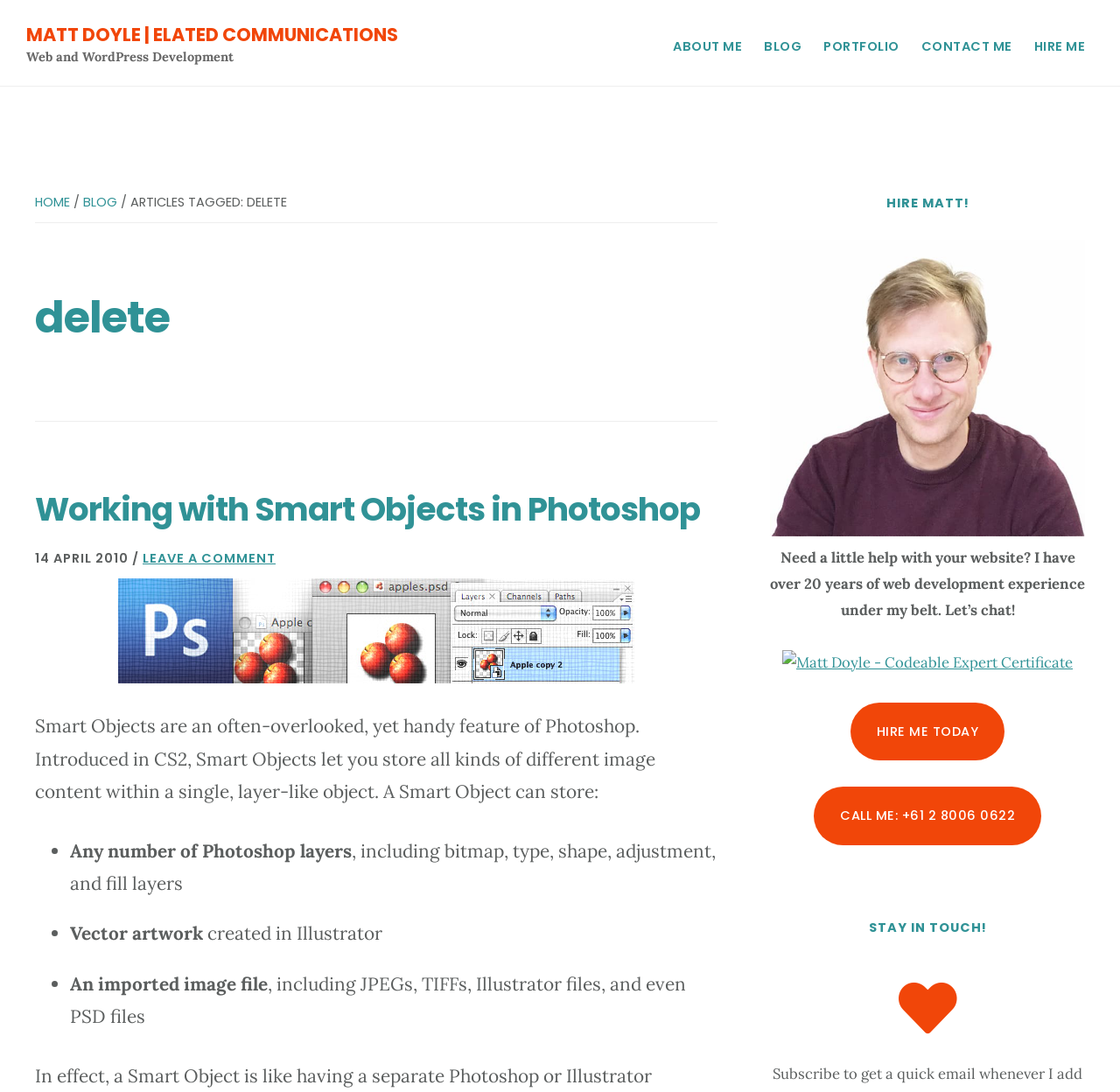Locate the bounding box coordinates of the element to click to perform the following action: 'go to about me page'. The coordinates should be given as four float values between 0 and 1, in the form of [left, top, right, bottom].

[0.593, 0.029, 0.67, 0.057]